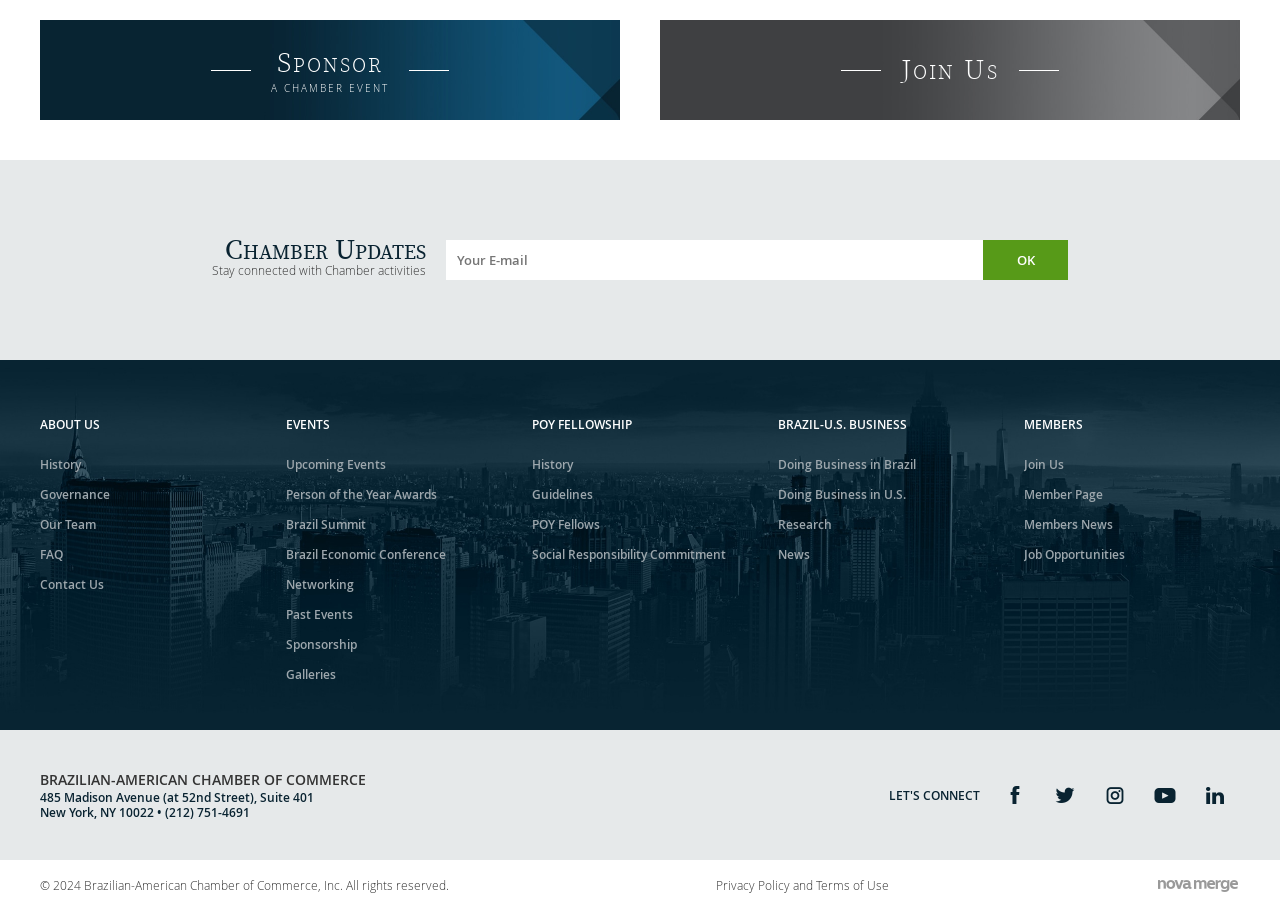Locate the bounding box of the UI element based on this description: "Governance". Provide four float numbers between 0 and 1 as [left, top, right, bottom].

[0.031, 0.528, 0.2, 0.56]